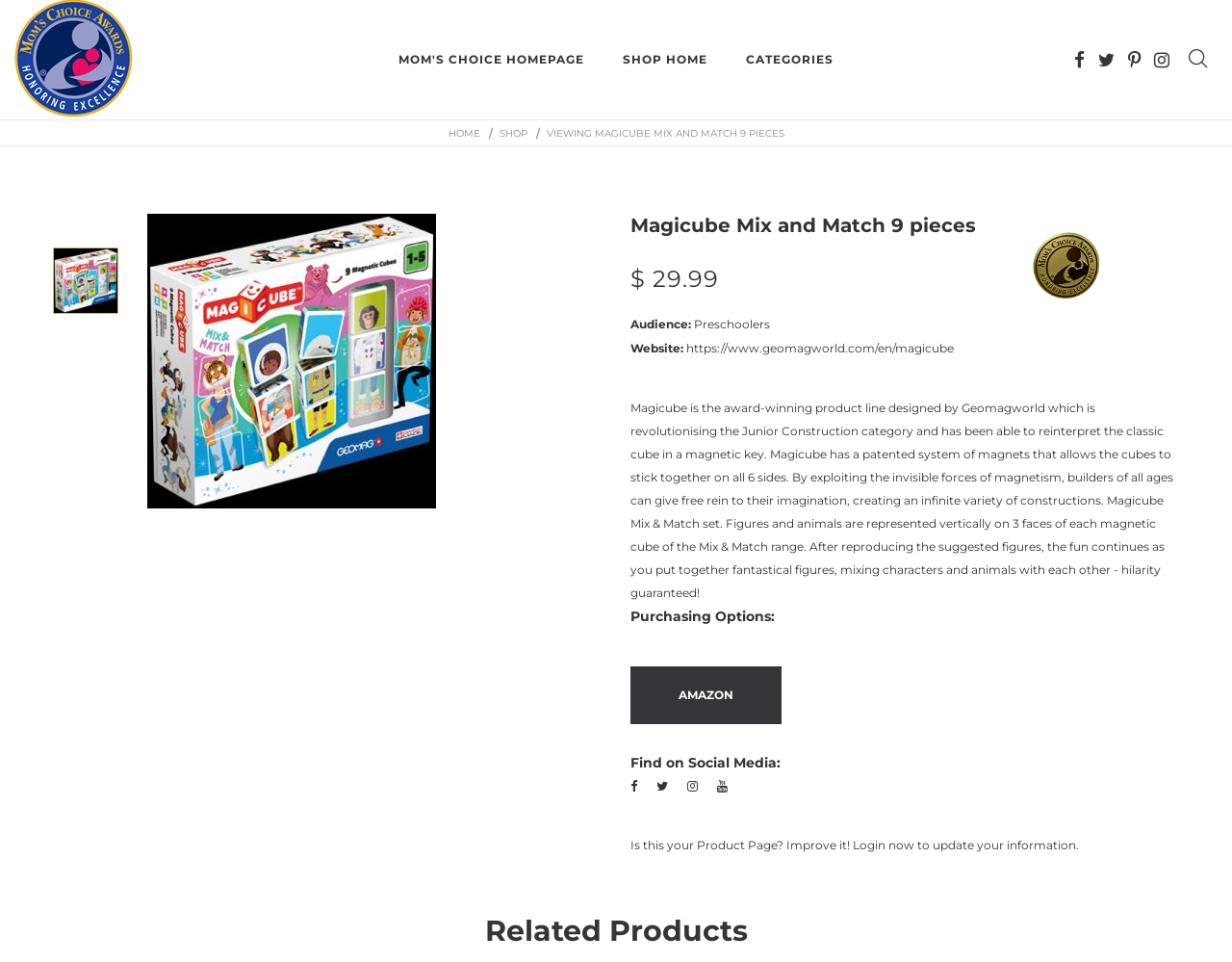Please analyze the image and give a detailed answer to the question:
What is the target audience of the product?

The target audience of the product can be found in the text 'Audience: Preschoolers' which is located below the description of the product.